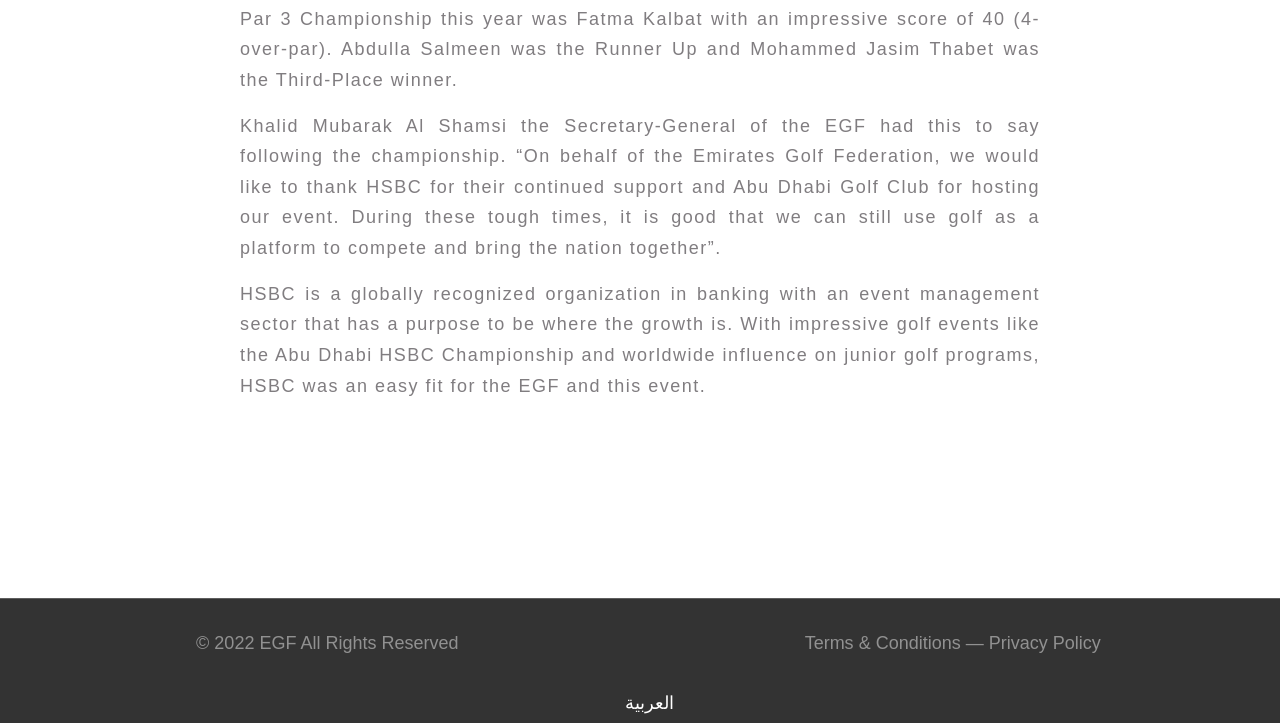Locate the bounding box coordinates for the element described below: "العربية". The coordinates must be four float values between 0 and 1, formatted as [left, top, right, bottom].

[0.466, 0.952, 0.534, 0.994]